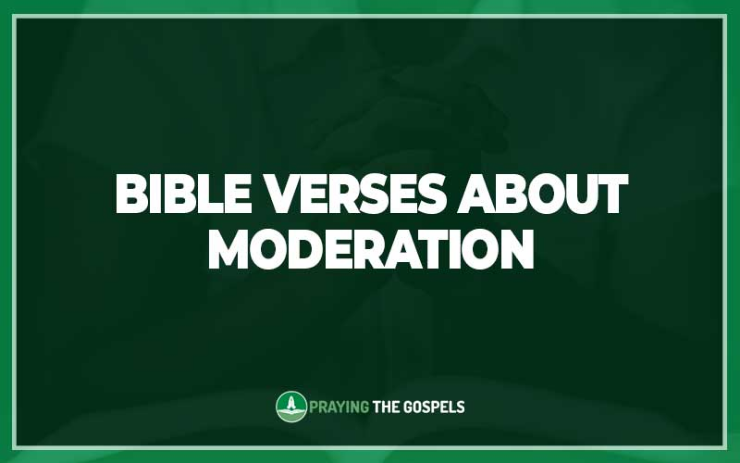Please reply with a single word or brief phrase to the question: 
What is the name of the logo displayed below the text?

Praying The Gospels